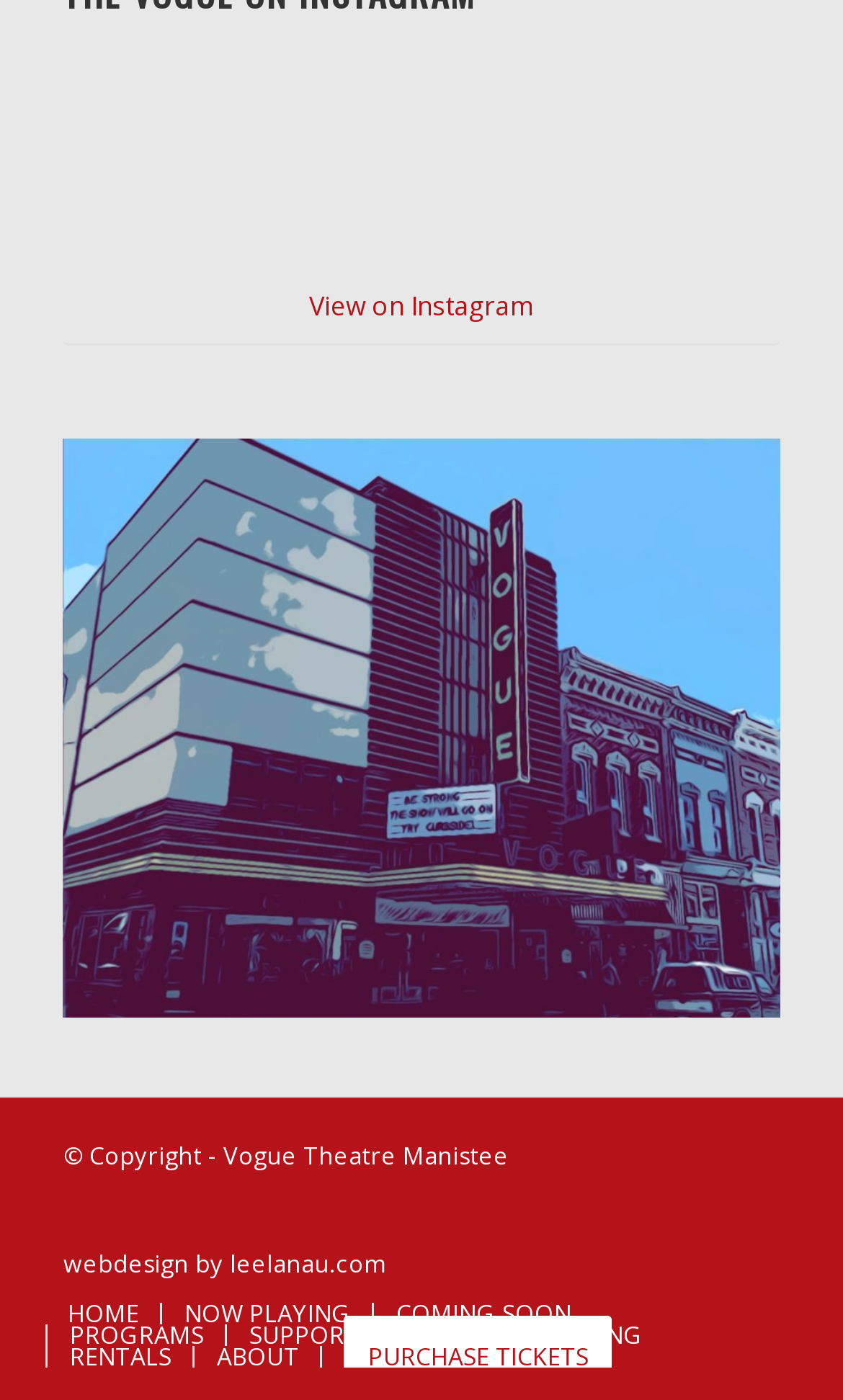Provide the bounding box coordinates of the area you need to click to execute the following instruction: "Visit homepage".

[0.08, 0.926, 0.165, 0.95]